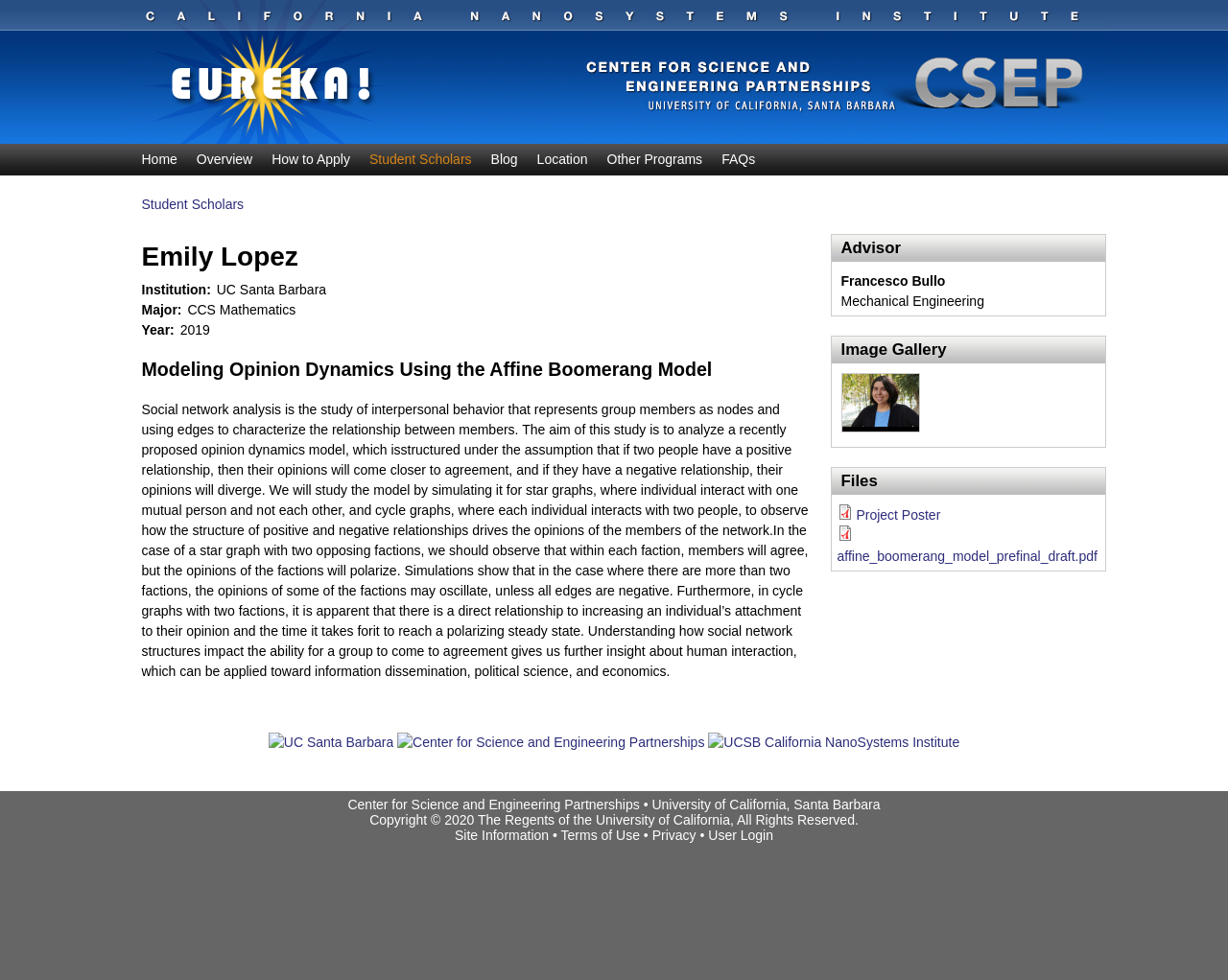Please provide a brief answer to the following inquiry using a single word or phrase:
Who is Emily Lopez's advisor?

Francesco Bullo